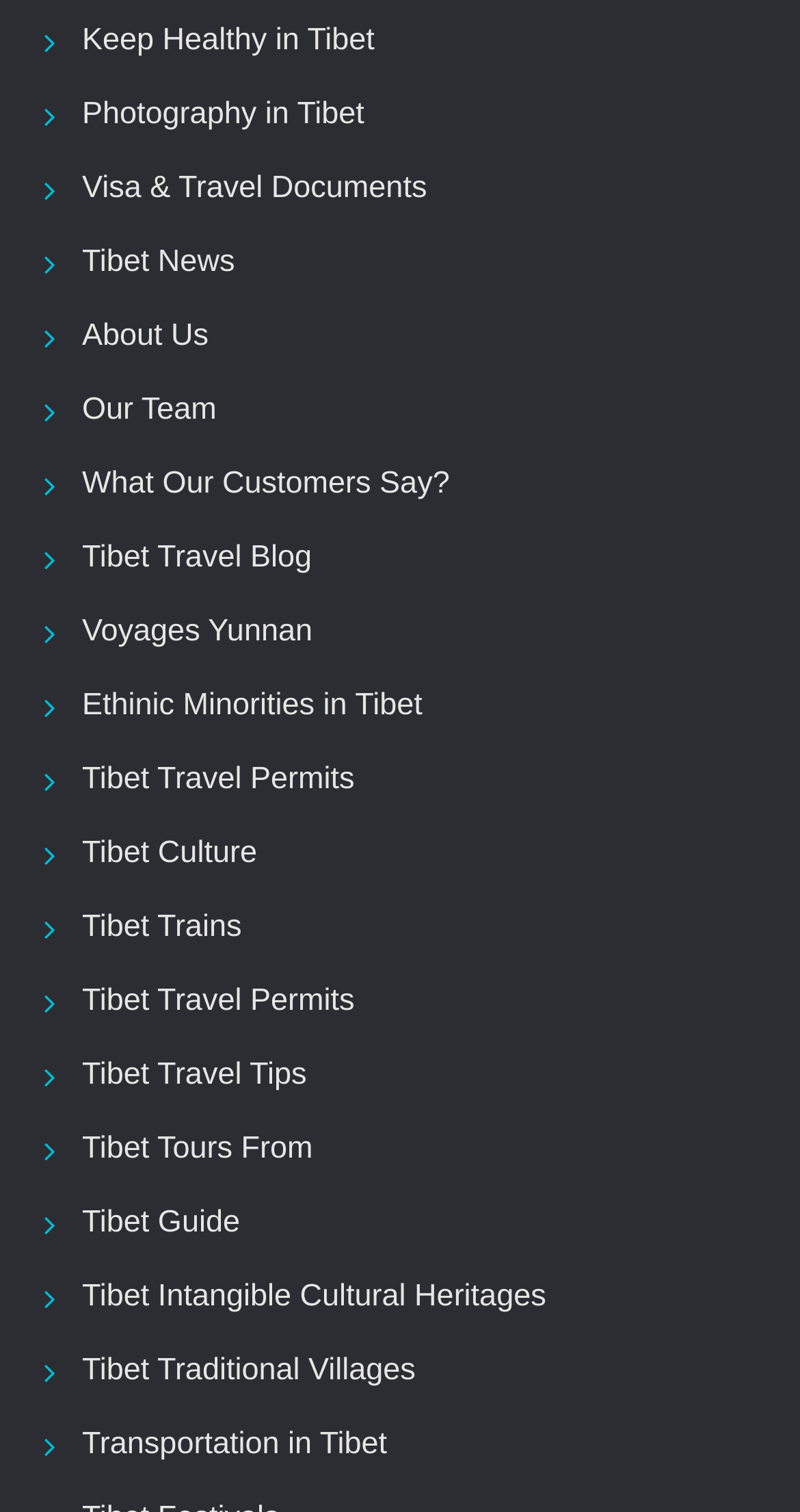What cultural aspect of Tibet is mentioned on this webpage?
Please provide a comprehensive answer based on the visual information in the image.

The link 'Tibet Intangible Cultural Heritages' indicates that this webpage provides information about the intangible cultural heritages of Tibet, which is an important cultural aspect of the region.